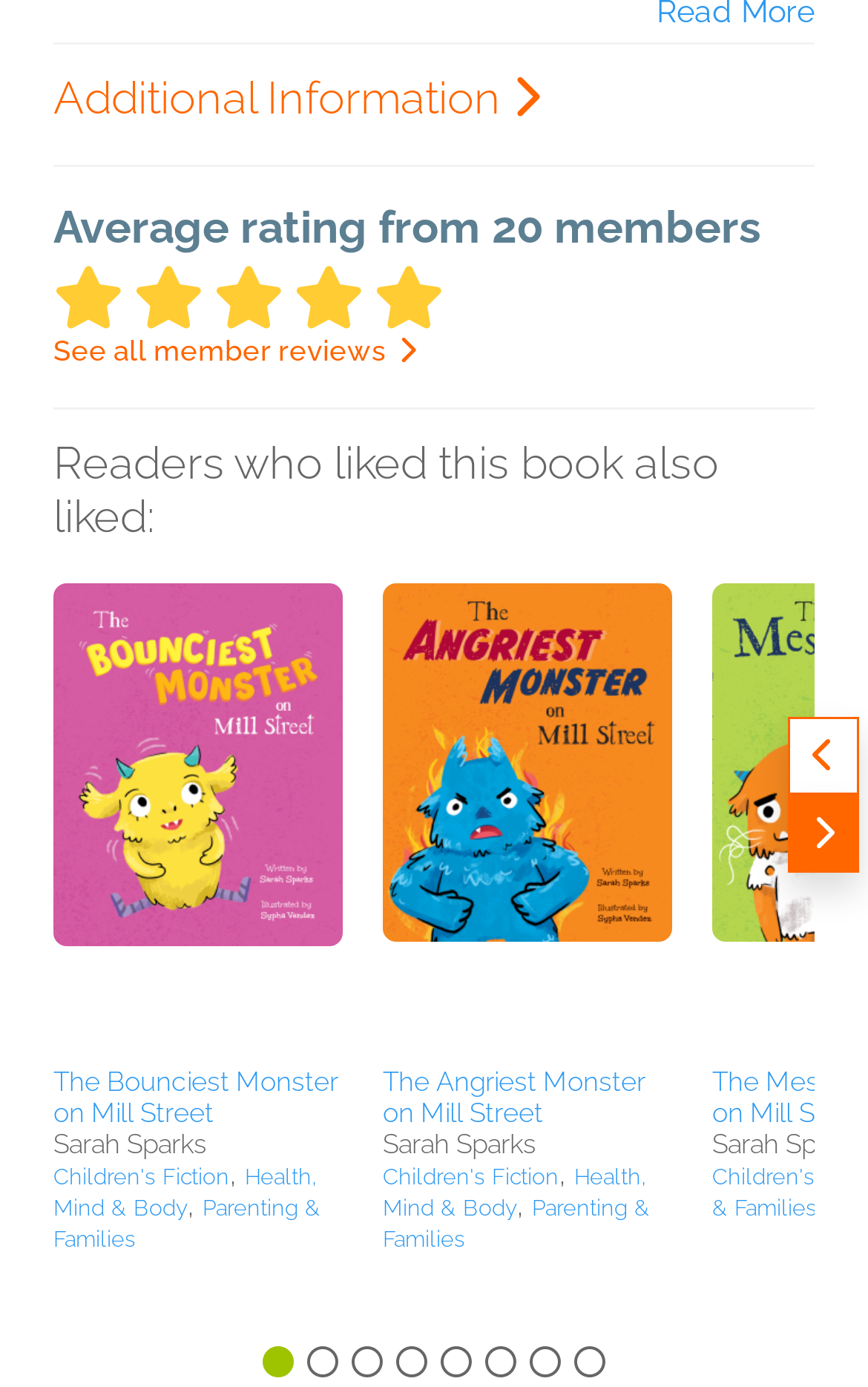What is the average rating of the book?
Give a detailed response to the question by analyzing the screenshot.

I looked for a rating or a score on the webpage, but I couldn't find any information about the average rating of the book. The heading 'Average rating from 20 members' suggests that there is a rating, but the actual value is not provided.